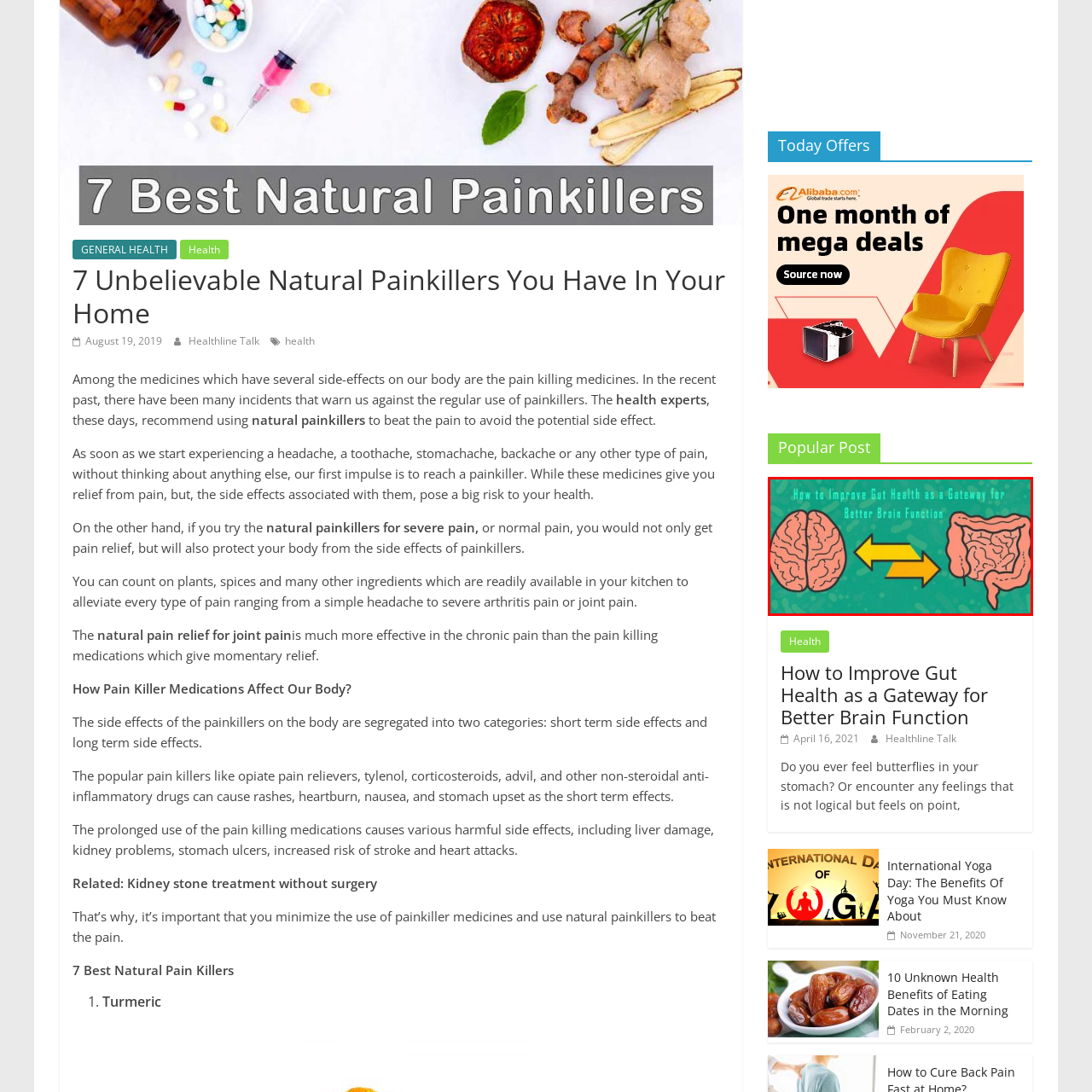What is the main concept represented in the image? Observe the image within the red bounding box and give a one-word or short-phrase answer.

Gut health affects brain function